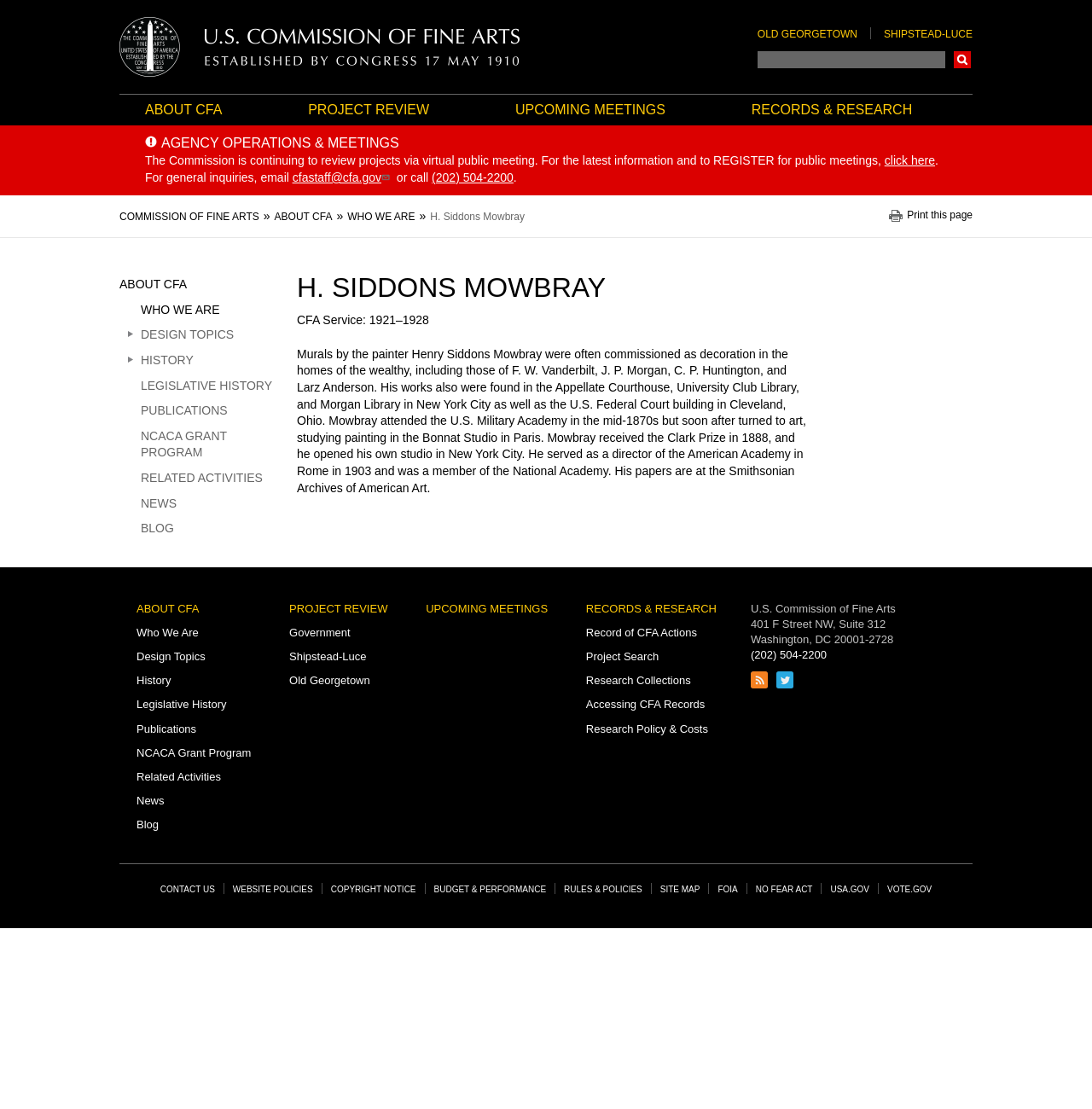What is the purpose of the 'Search' function?
Based on the screenshot, provide a one-word or short-phrase response.

To search projects